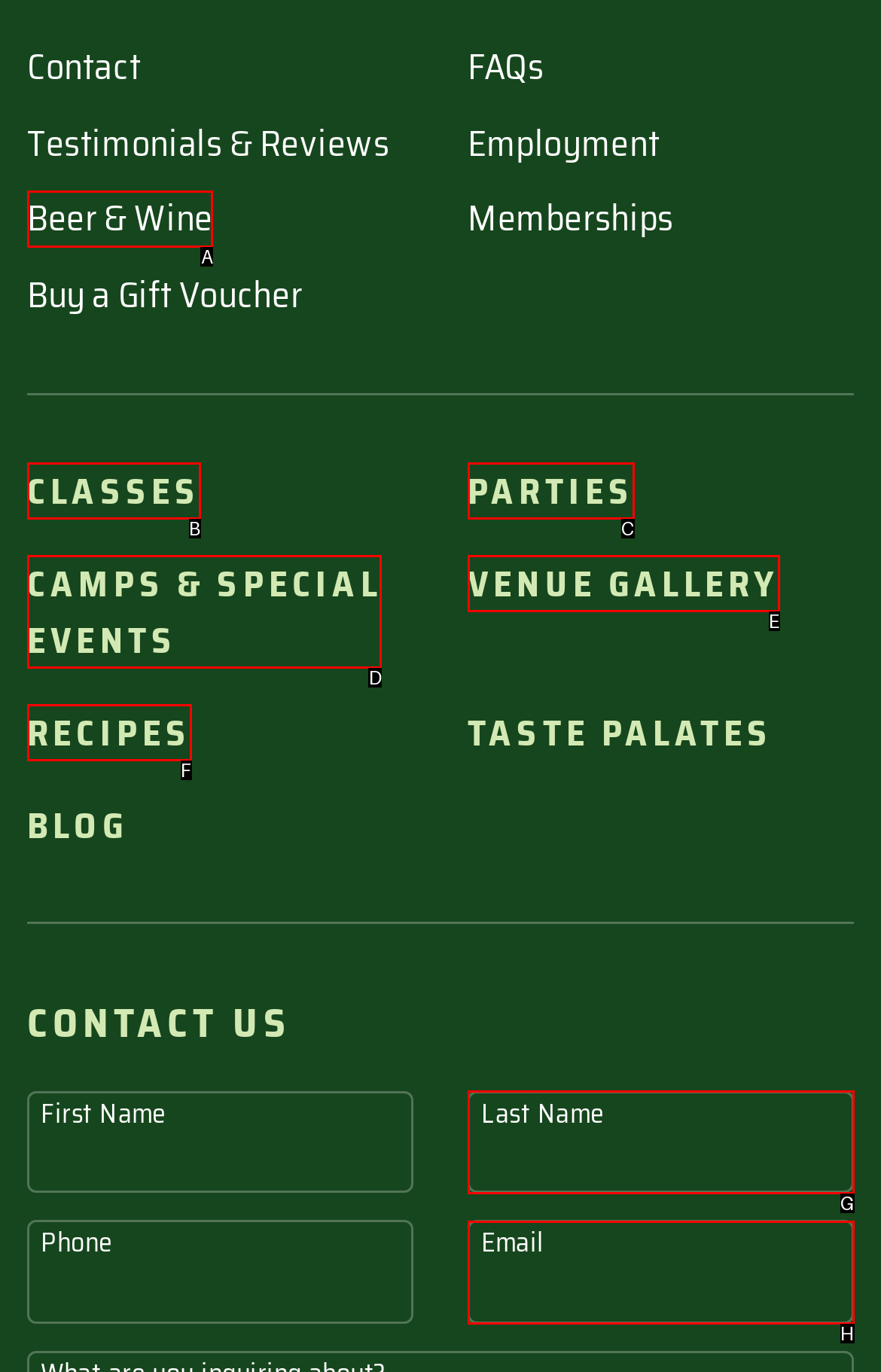Which HTML element fits the description: Beer & Wine? Respond with the letter of the appropriate option directly.

A